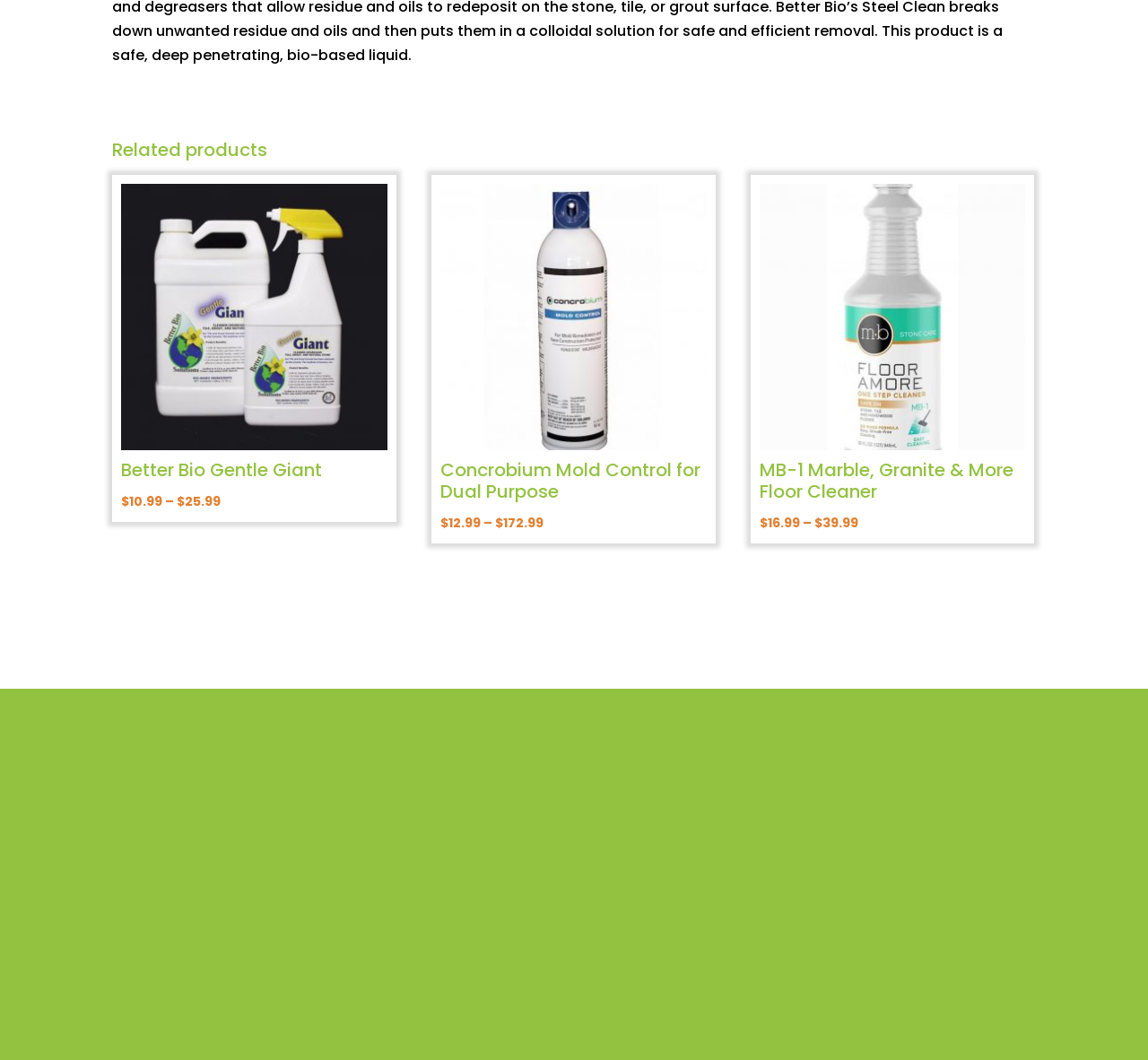Determine the bounding box coordinates for the element that should be clicked to follow this instruction: "Click on the social media link with the Facebook icon". The coordinates should be given as four float numbers between 0 and 1, in the format [left, top, right, bottom].

[0.759, 0.748, 0.931, 0.767]